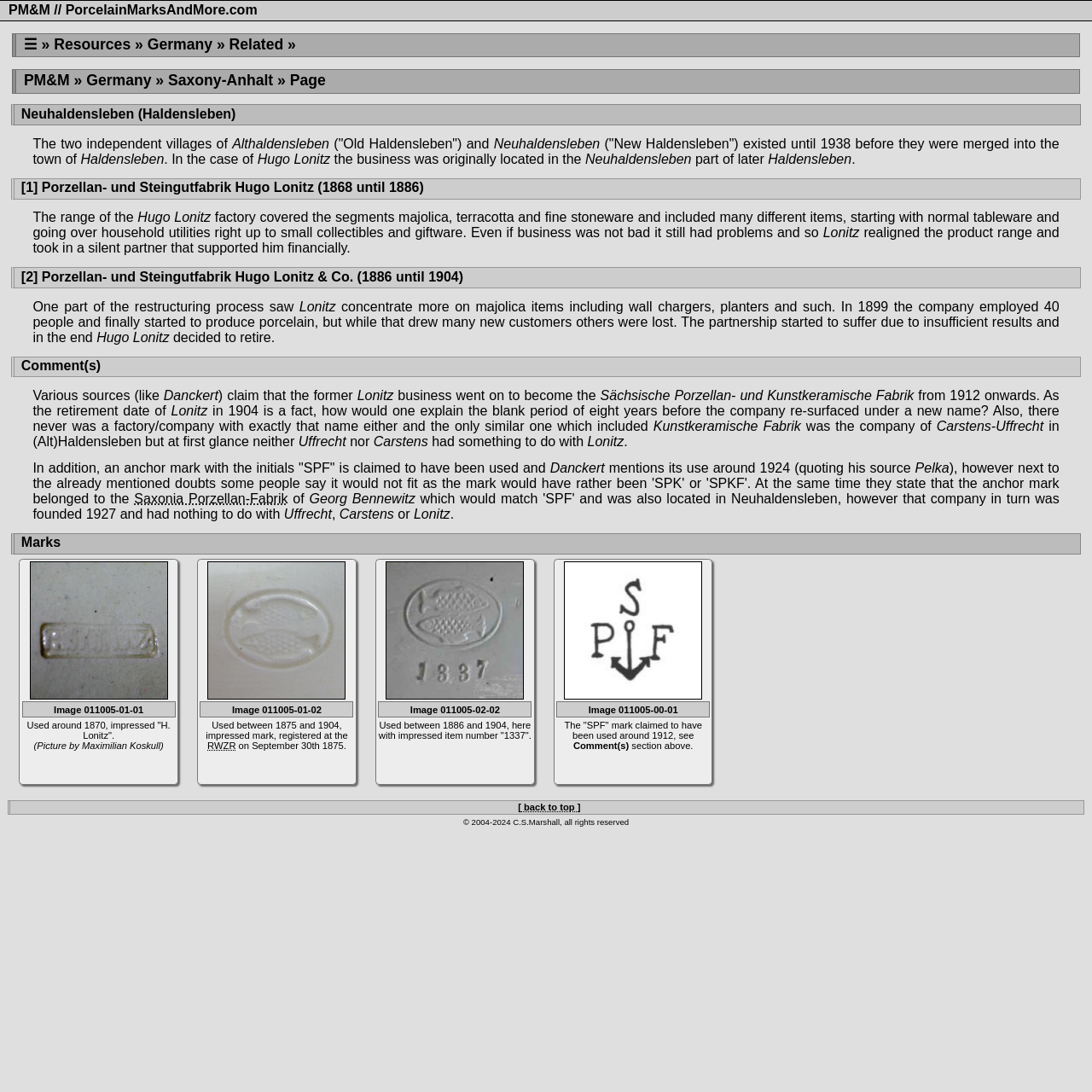Summarize the webpage in an elaborate manner.

The webpage is about the history of various businesses located in Neuhaldensleben (Haldensleben), a town in Germany. At the top, there is a link to the website's homepage, "PM&M", and a navigation menu with links to "Resources", "Germany", and "Related". Below this, there is a heading that reads "PM&M » Germany » Saxony-Anhalt » Page".

The main content of the page is divided into sections, each with its own heading. The first section is about Neuhaldensleben (Haldensleben) and its history, including the merger of two villages, Althaldensleben and Neuhaldensleben, in 1938. 

The following sections are about the history of specific businesses, including Porzellan- und Steingutfabrik Hugo Lonitz, which operated from 1868 to 1904. The text describes the company's product range, financial struggles, and changes in ownership. There are also comments and discussions about the accuracy of certain sources and the company's history.

The page also features a section on marks used by the companies, with images of four different marks, each with a description of when and how they were used. The images are accompanied by captions and credits for the photographers.

Overall, the webpage provides a detailed and informative history of the businesses in Neuhaldensleben (Haldensleben), with a focus on the porcelain and stoneware industry.